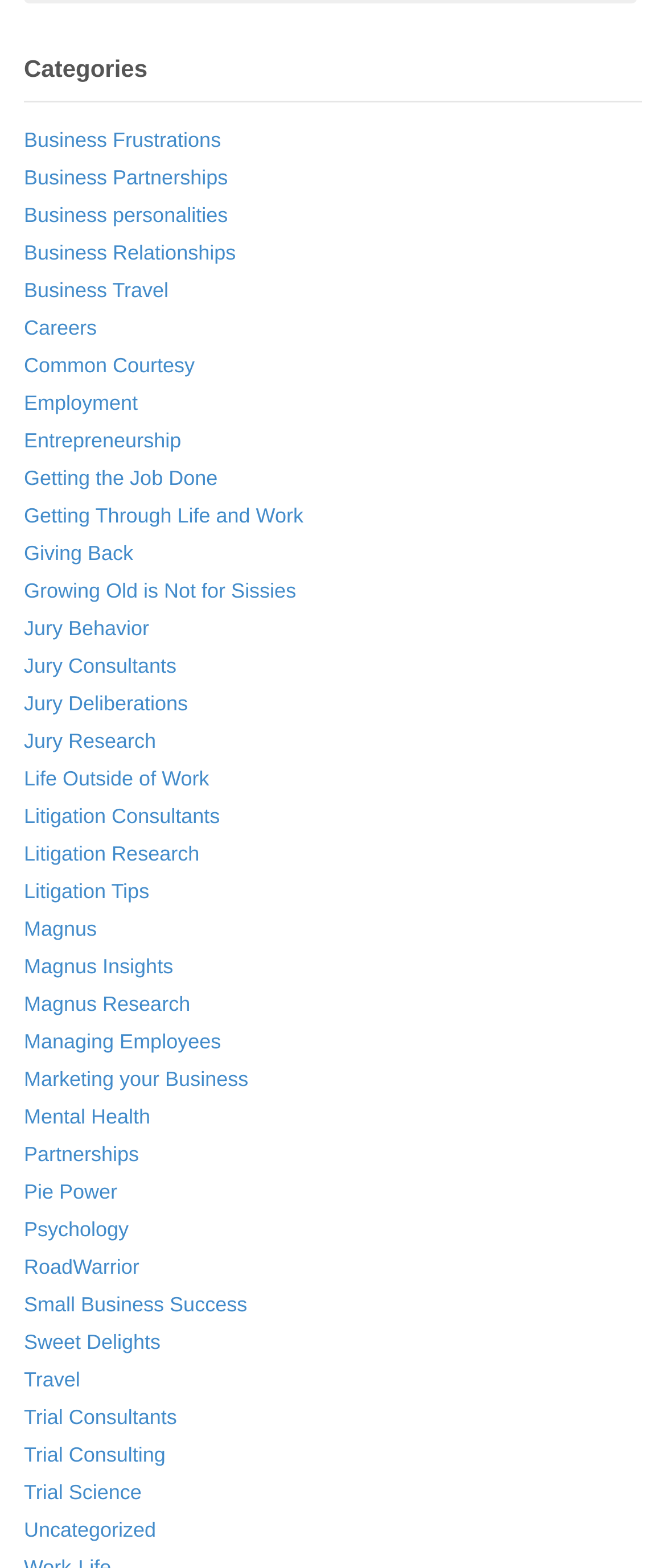What is the first link under the 'Categories' heading? Analyze the screenshot and reply with just one word or a short phrase.

Business Frustrations